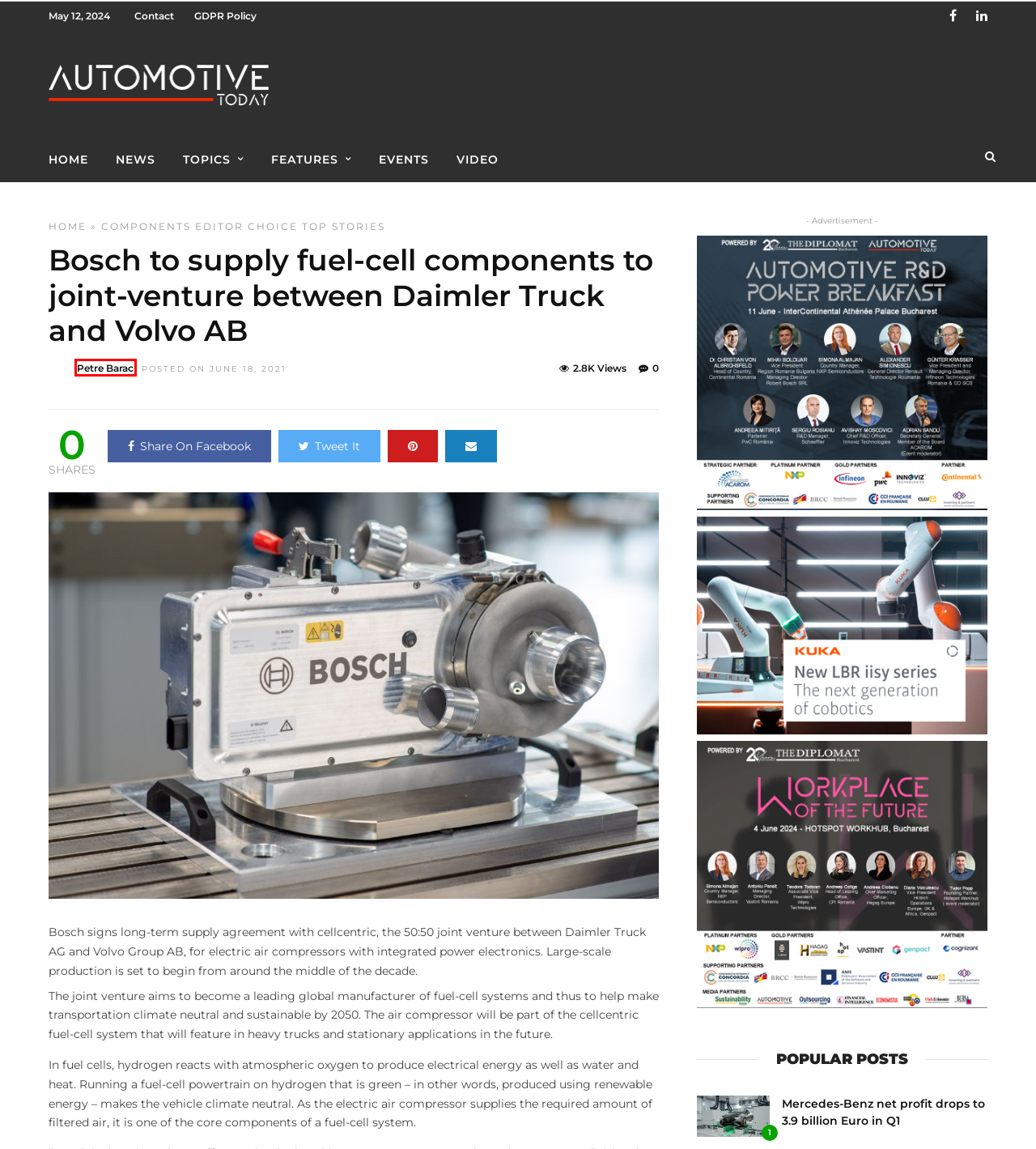A screenshot of a webpage is given, featuring a red bounding box around a UI element. Please choose the webpage description that best aligns with the new webpage after clicking the element in the bounding box. These are the descriptions:
A. Events – Automotive Today
B. Contact – Automotive Today
C. Cobot LBR iisy - Configurați, porniți, începeți să lucrați - KUKA AG
D. Petre Barac – Automotive Today
E. Features – Automotive Today
F. Top Stories – Automotive Today
G. GDPR Policy – Automotive Today
H. Editor Choice – Automotive Today

D